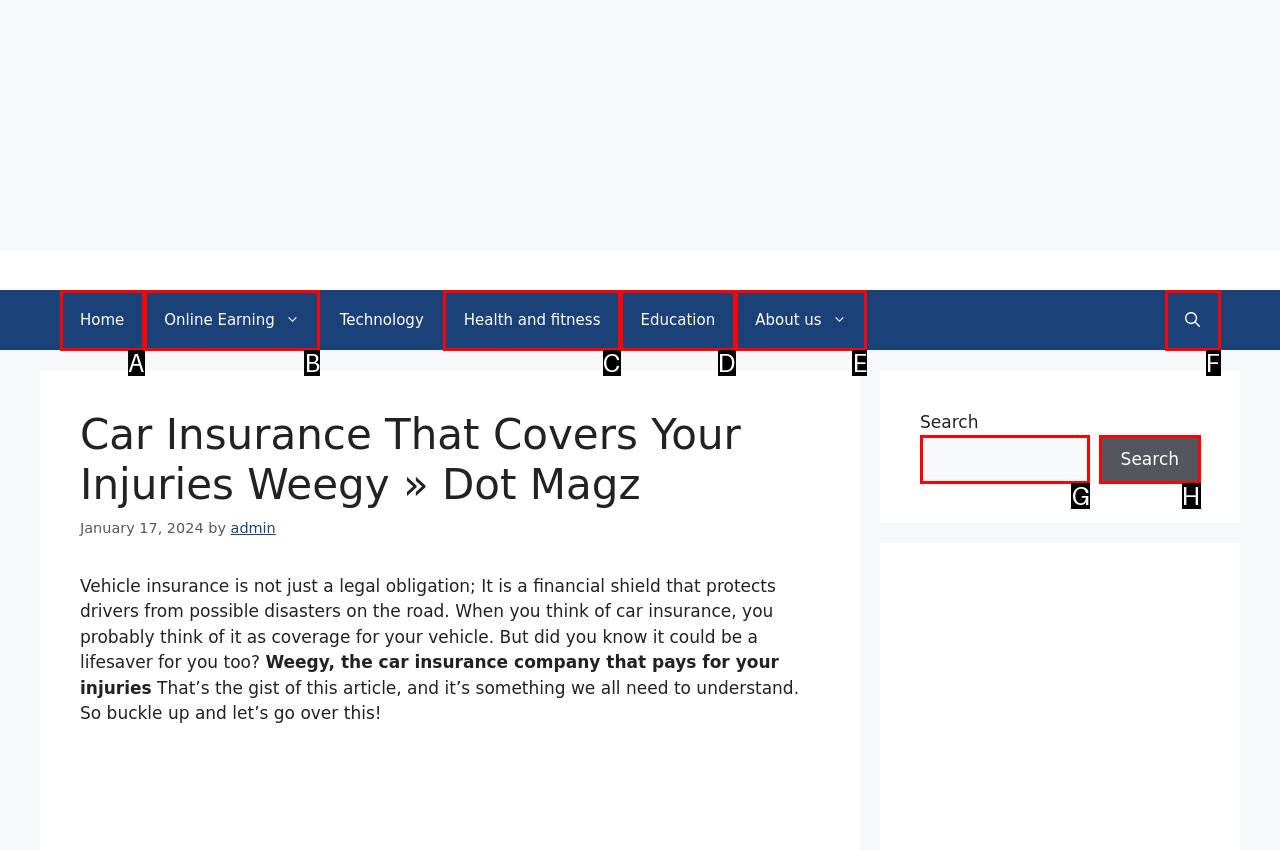Identify the matching UI element based on the description: aria-label="Open search"
Reply with the letter from the available choices.

F